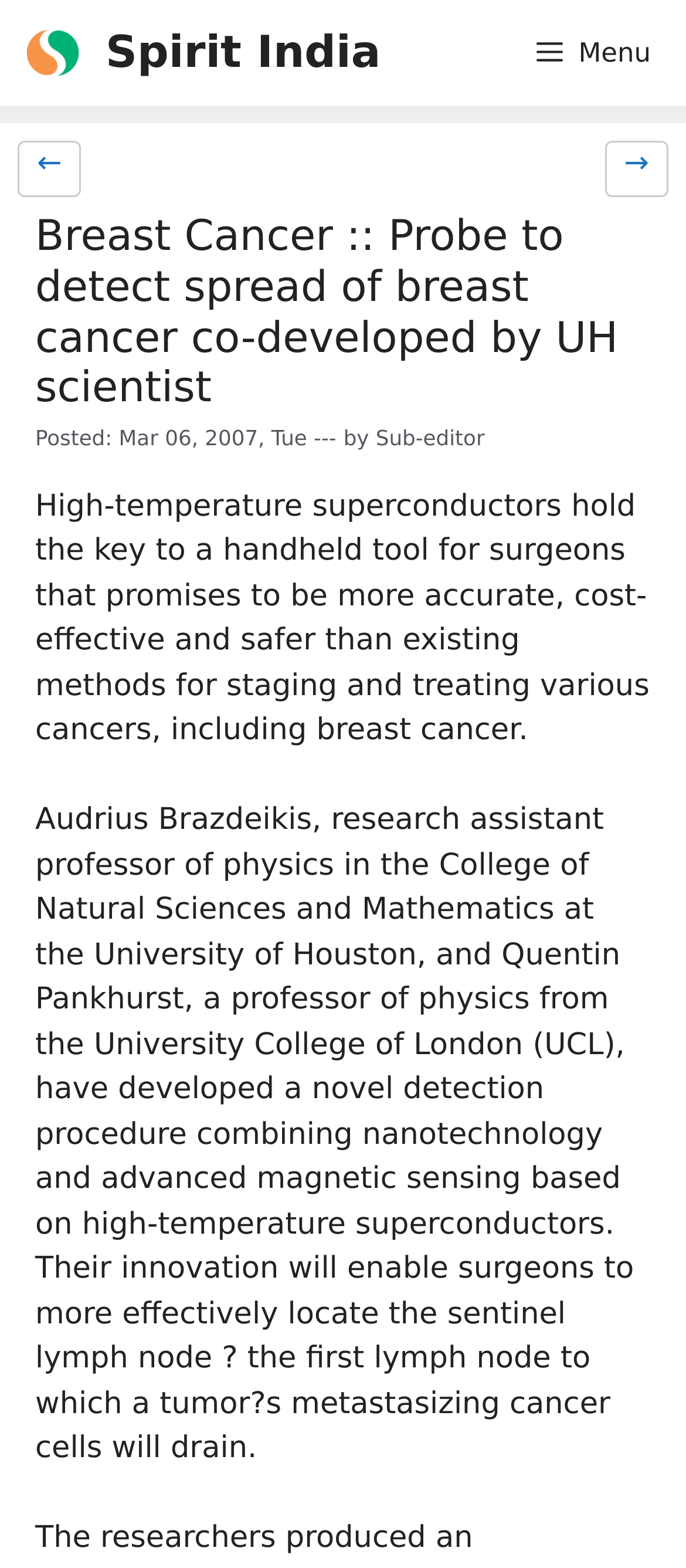Extract the primary header of the webpage and generate its text.

Breast Cancer :: Probe to detect spread of breast cancer co-developed by UH scientist